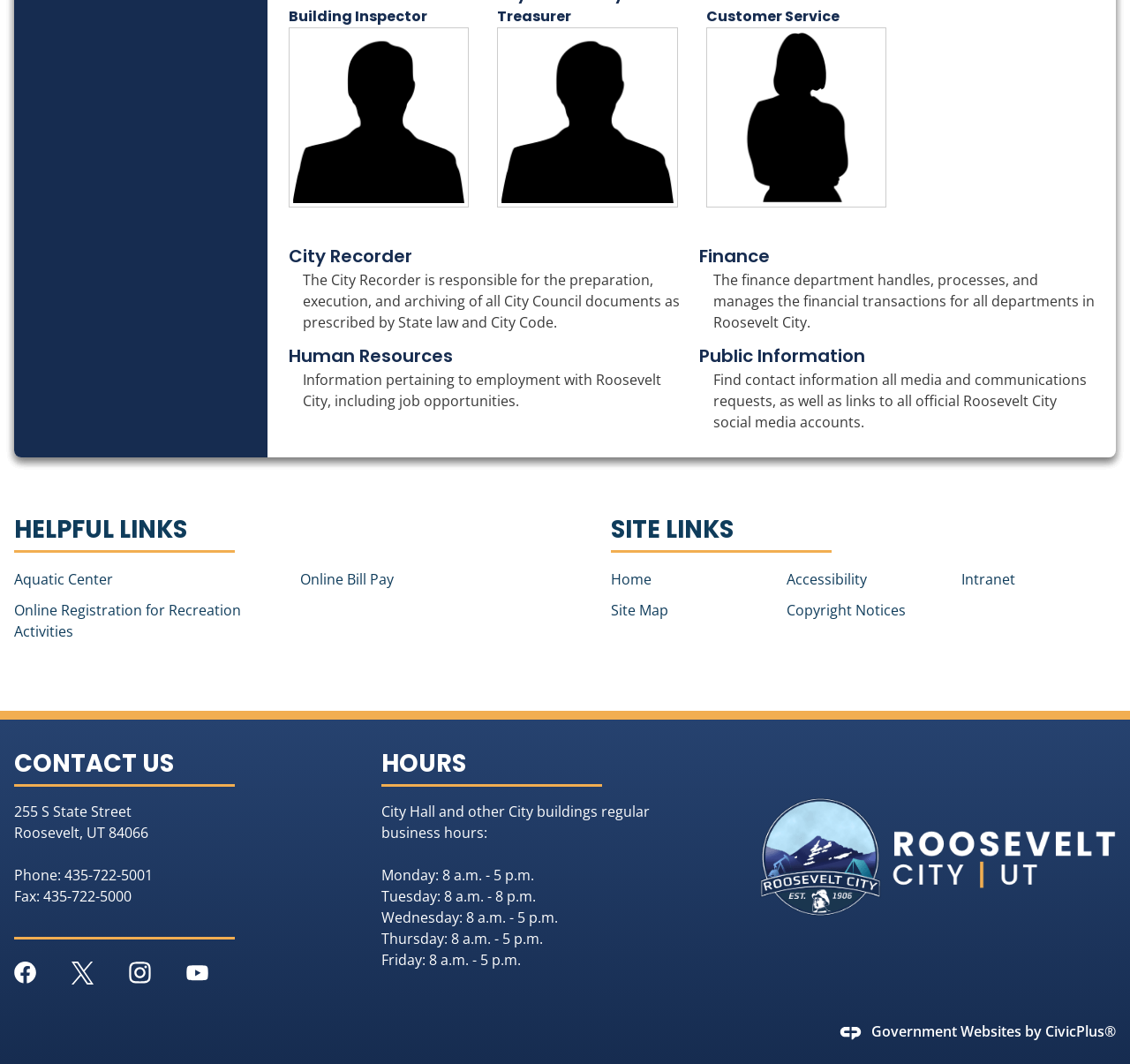Determine the bounding box coordinates of the clickable element necessary to fulfill the instruction: "Visit the Aquatic Center". Provide the coordinates as four float numbers within the 0 to 1 range, i.e., [left, top, right, bottom].

[0.012, 0.535, 0.1, 0.554]